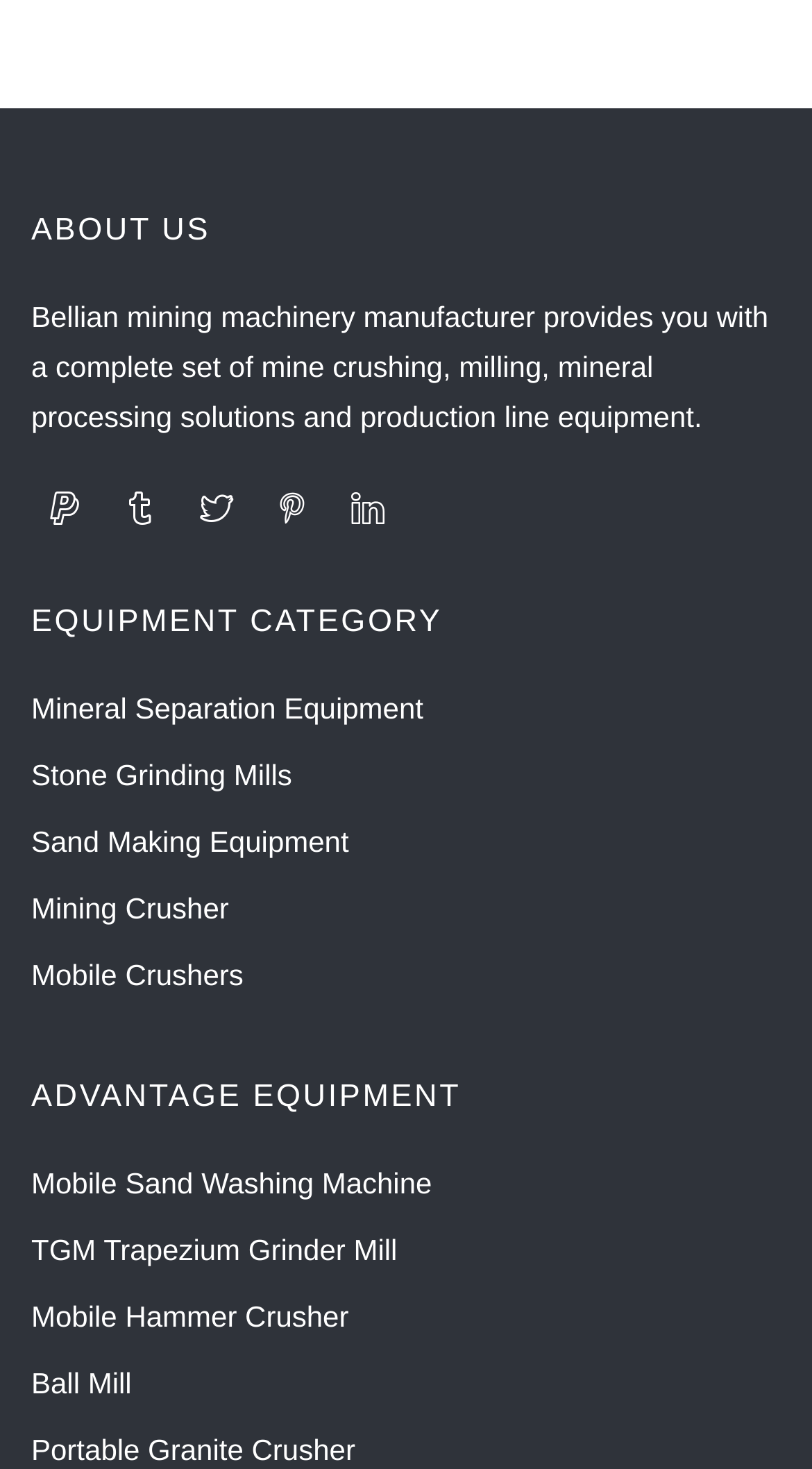Locate the bounding box coordinates for the element described below: "Ball Mill". The coordinates must be four float values between 0 and 1, formatted as [left, top, right, bottom].

[0.038, 0.924, 0.162, 0.958]